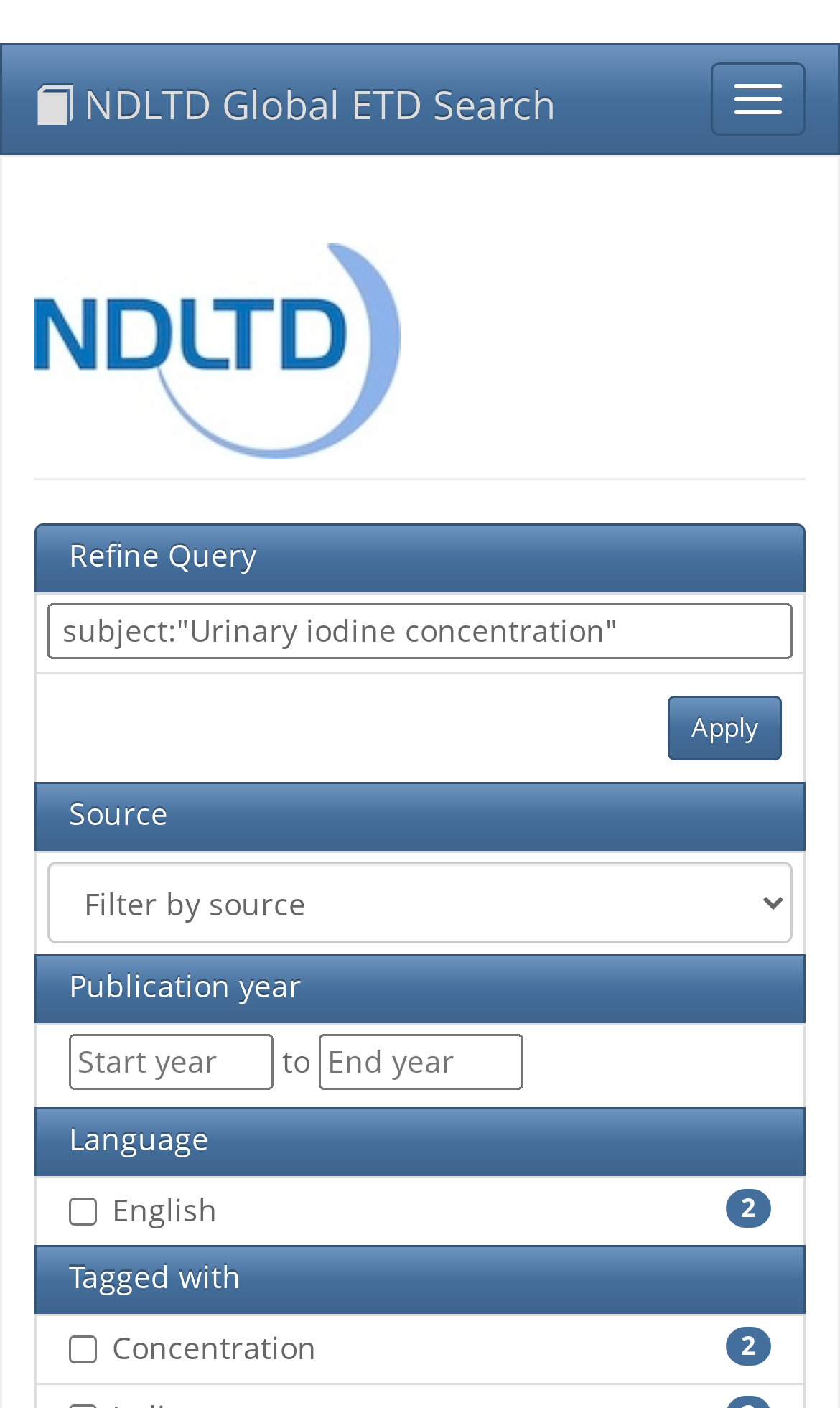How many language options are available?
Provide an in-depth and detailed explanation in response to the question.

The webpage has a combobox element with the label 'Language' and a checkbox element with the label 'English'. This implies that there is at least one language option available, which is English.